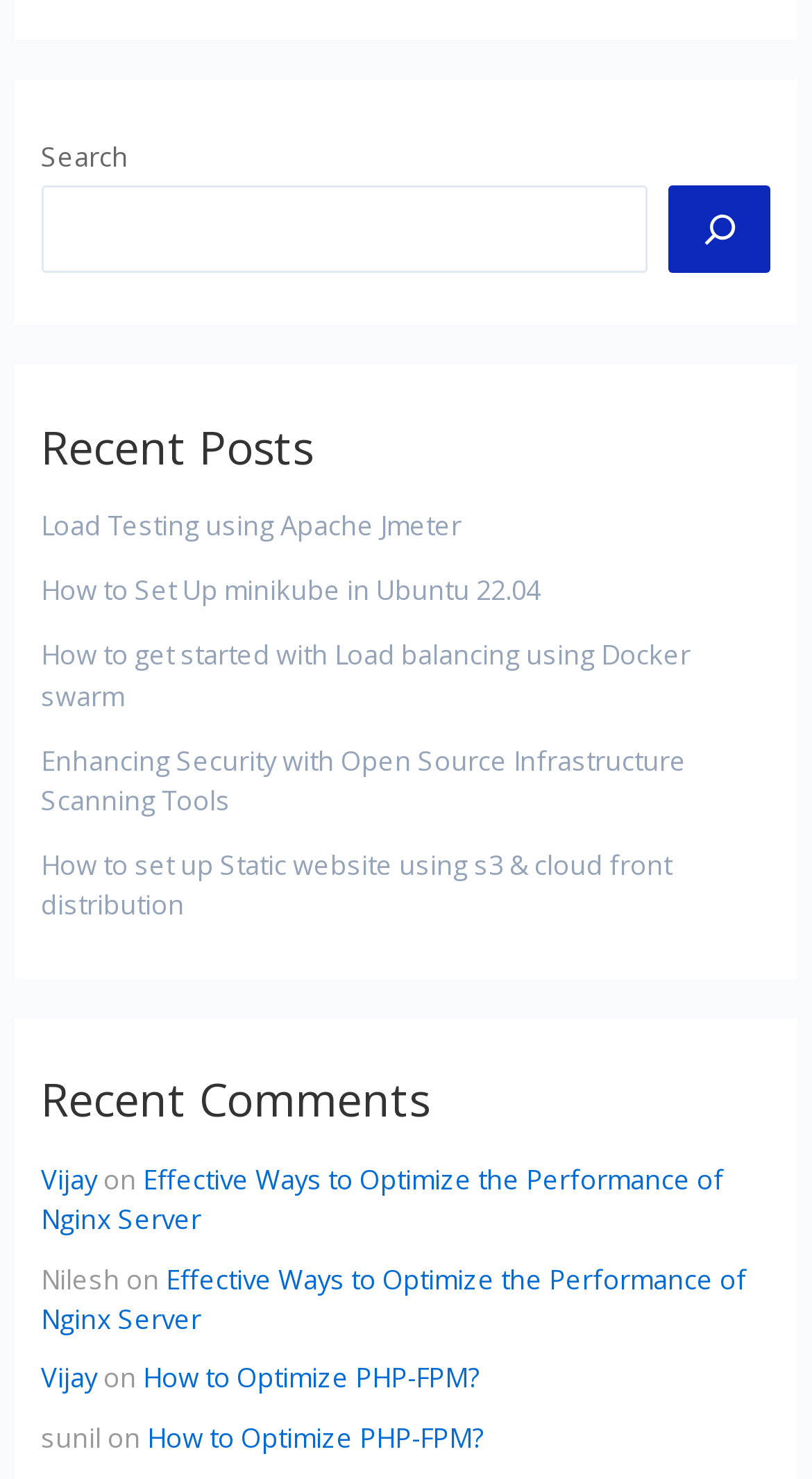Could you find the bounding box coordinates of the clickable area to complete this instruction: "check comment by Vijay"?

[0.05, 0.784, 0.12, 0.81]